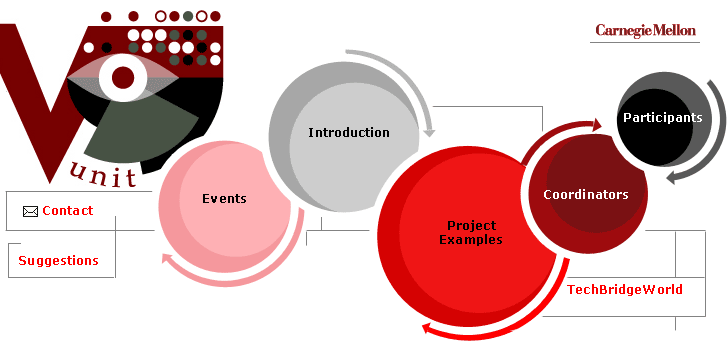What are the navigation options provided?
Answer the question with a single word or phrase derived from the image.

Contact and Suggestions